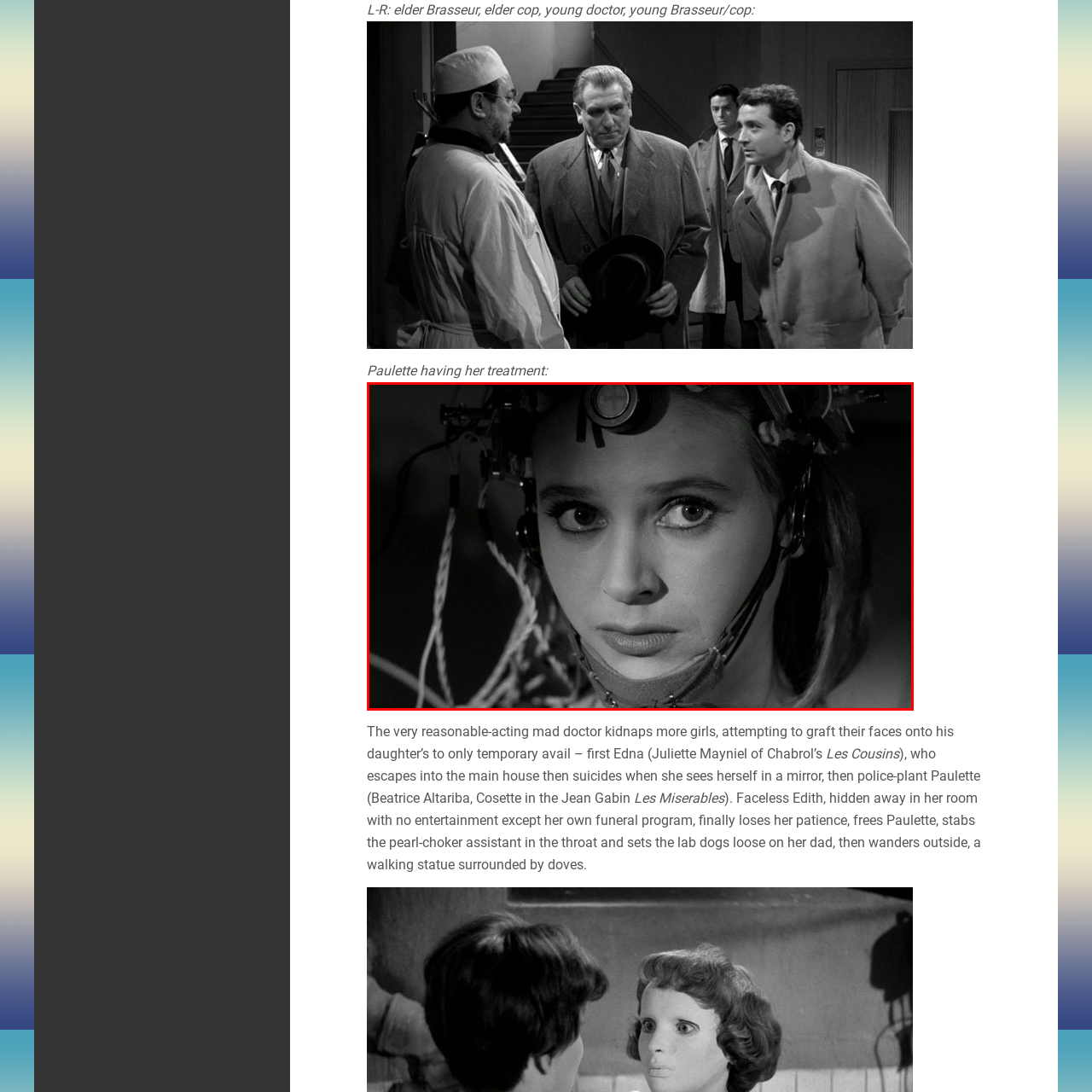Look at the image inside the red boundary and respond to the question with a single word or phrase: What is attached to the woman's head?

Medical apparatus